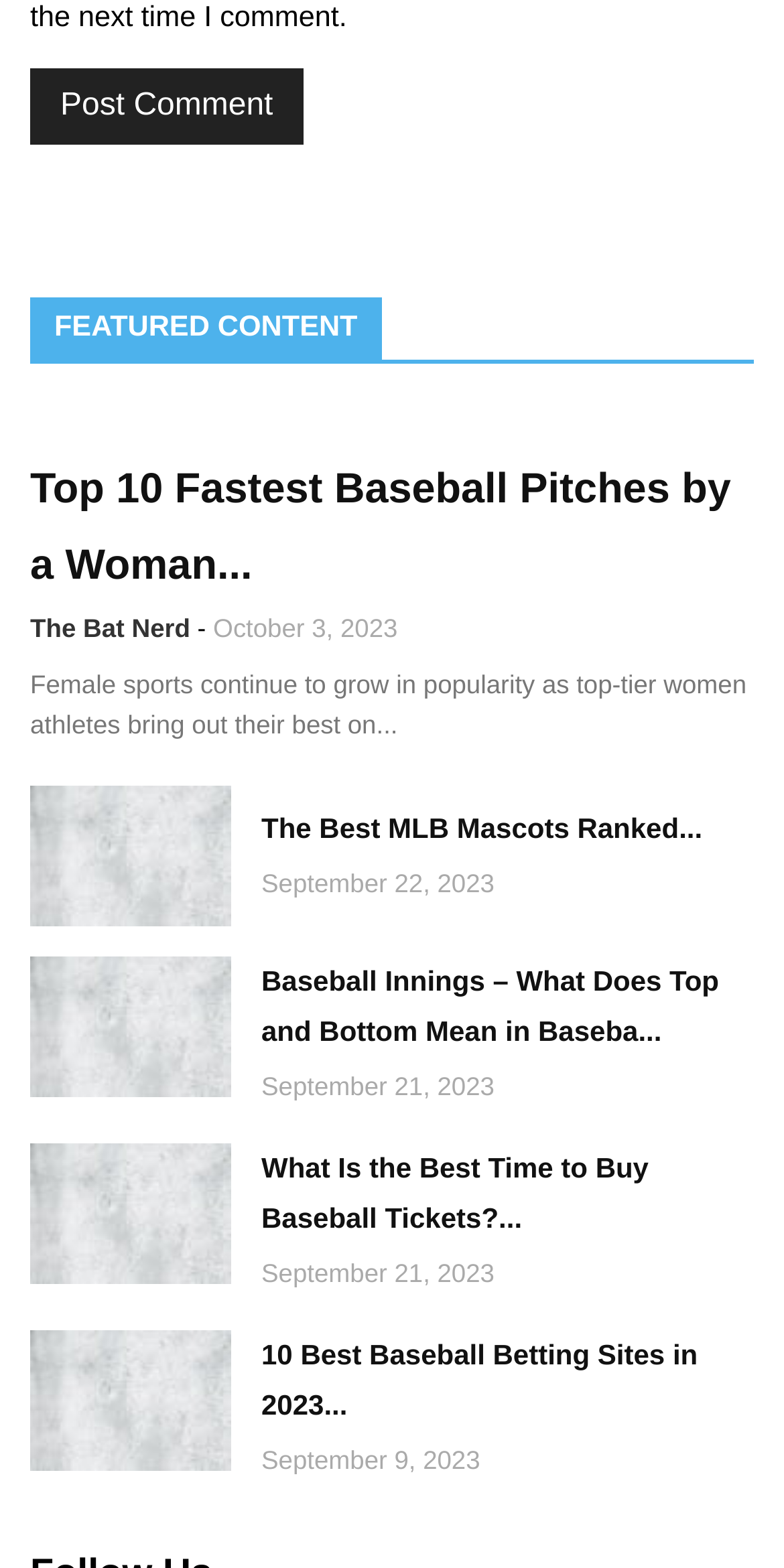How many articles are featured on this page?
Can you give a detailed and elaborate answer to the question?

I counted the number of article elements on the webpage, which are [52], [54], [55], [56], and [57]. Each of these elements contains a heading, link, image, and time, which are typical components of an article. Therefore, there are 5 articles featured on this page.